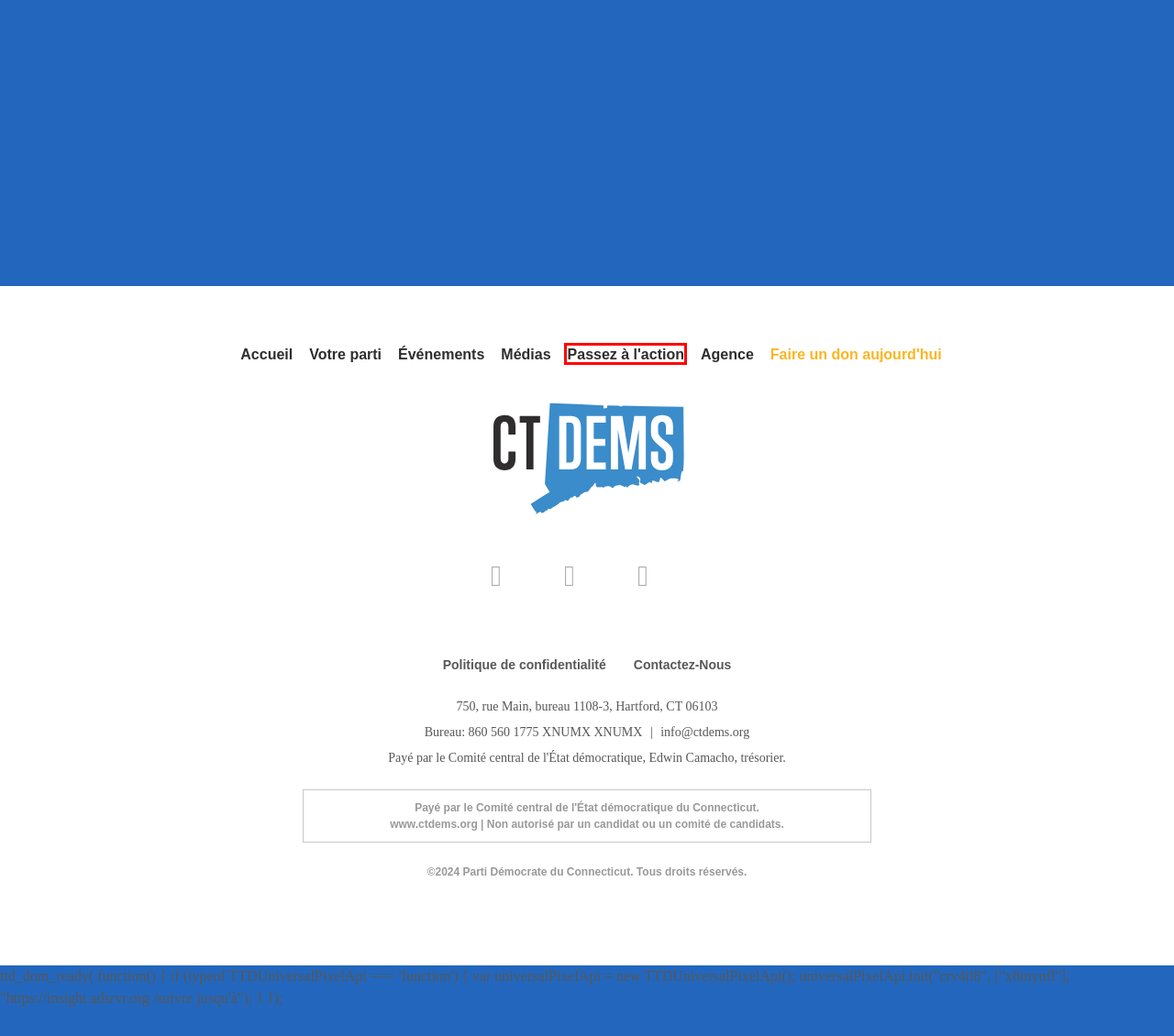You have a screenshot of a webpage where a red bounding box highlights a specific UI element. Identify the description that best matches the resulting webpage after the highlighted element is clicked. The choices are:
A. Contactez-nous - Parti Démocrate du Connecticut
B. Votre parti - Parti Démocrate du Connecticut
C. ADD YOUR NAME:
D. Politique de confidentialité - Parti Démocrate du Connecticut
E. Centre d'action - Parti démocrate du Connecticut
F. Médias - Parti Démocrate du Connecticut
G. Connecticut Democratic Party Webstore
H. Volunteer Opportunities, Events, and Petitions Near Me · Connecticut Democrats on Mobilize

A